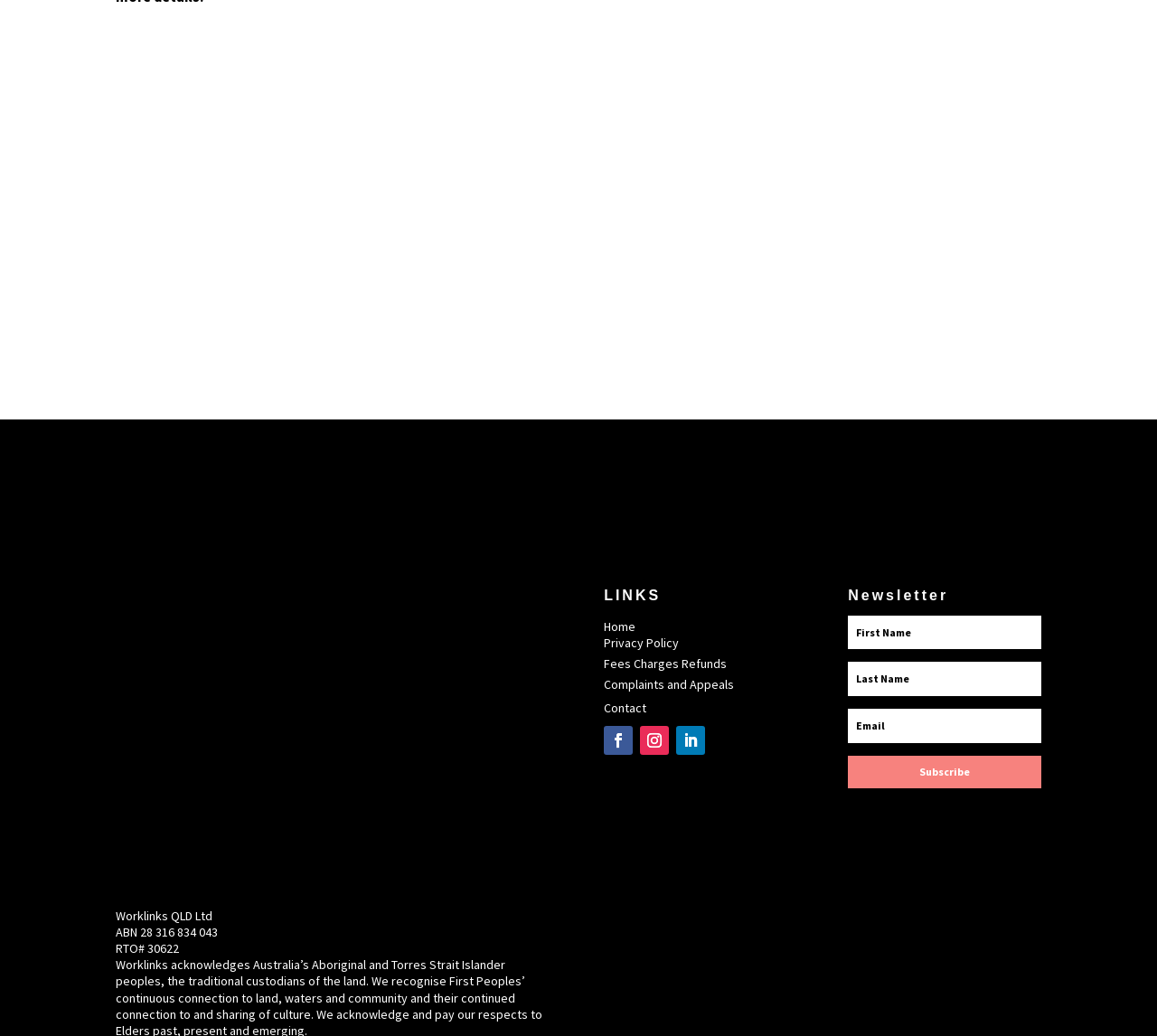Find and provide the bounding box coordinates for the UI element described with: "name="et_pb_signup_email" placeholder="Email"".

[0.733, 0.684, 0.9, 0.717]